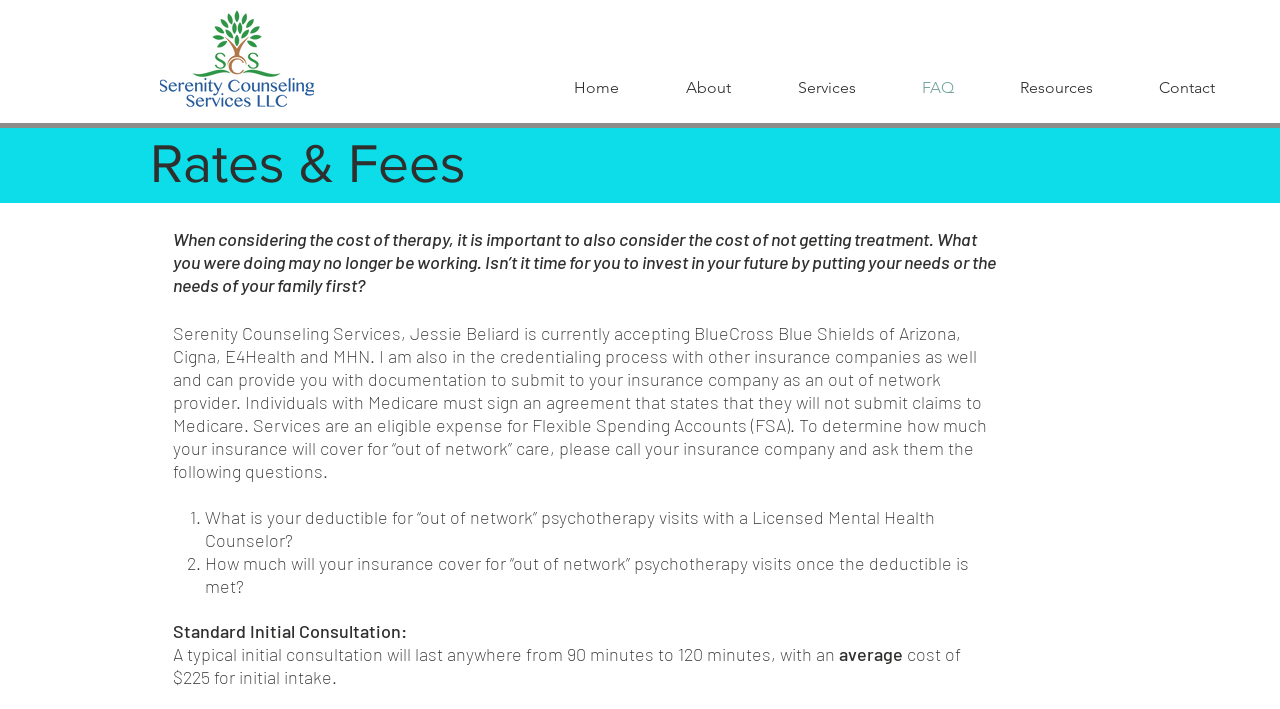Create a detailed summary of the webpage's content and design.

The webpage is about the rates and fees of Serenity Counseling Services, LLC. At the top-left corner, there is a logo image, which is a JPEG file. Below the logo, there is a navigation menu with links to different sections of the website, including Home, About, Services, FAQ, Resources, and Contact.

The main content of the page starts with a heading "Rates & Fees" at the top-center of the page. Below the heading, there is a paragraph of text that discusses the importance of considering the cost of therapy and investing in one's future.

Following the paragraph, there is a section that explains the insurance coverage and payment options. The text mentions that Serenity Counseling Services accepts certain insurance providers and is in the process of credentialing with others. It also provides information on how to determine the out-of-network coverage.

Below this section, there is a list with two items, each with a question related to insurance coverage. The questions ask about the deductible for out-of-network psychotherapy visits and how much the insurance will cover once the deductible is met.

Further down the page, there is a section that describes the standard initial consultation, including the duration and cost. The cost is listed as $225 for the initial intake.